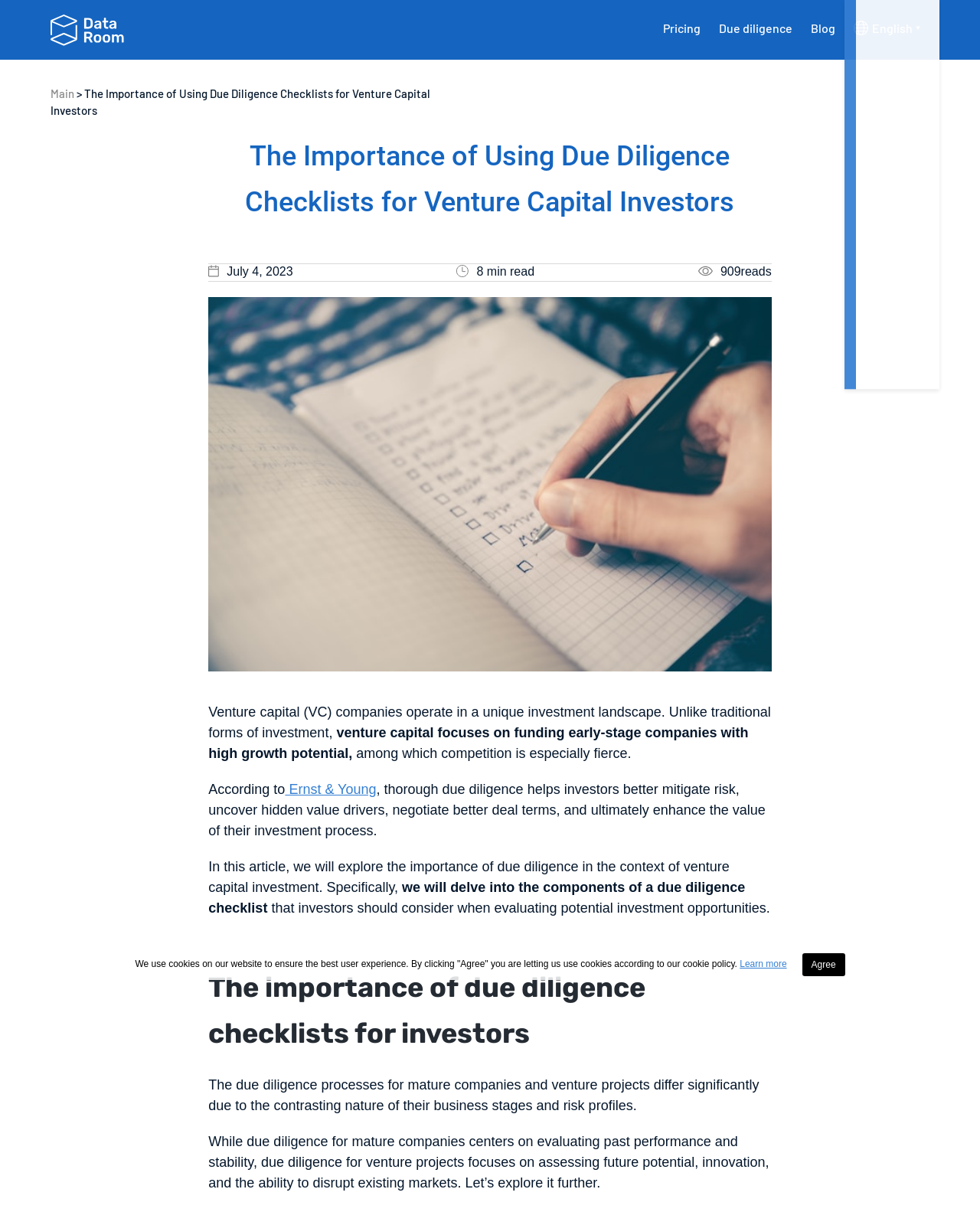From the webpage screenshot, predict the bounding box of the UI element that matches this description: "English".

[0.862, 0.0, 0.948, 0.049]